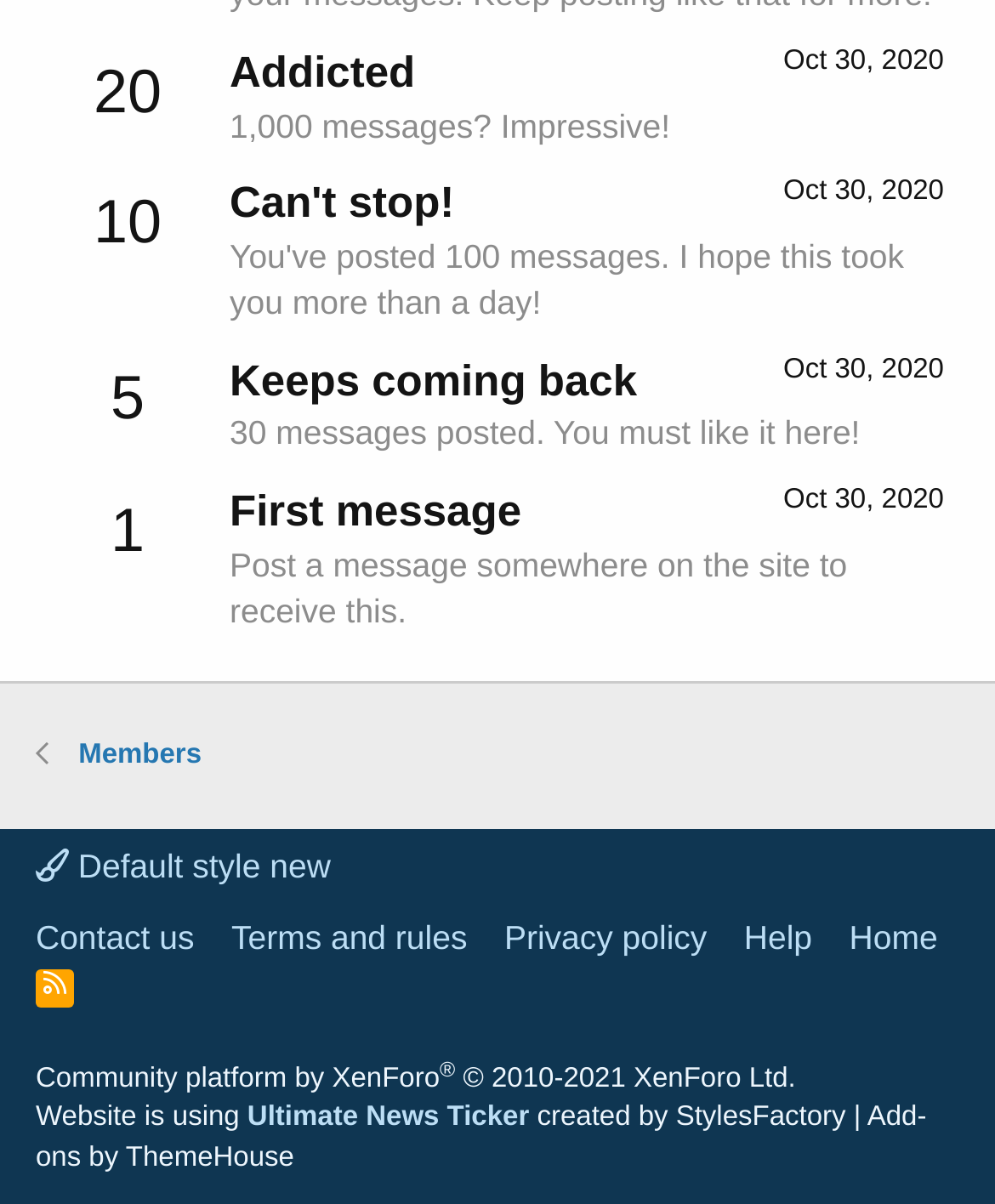Please answer the following query using a single word or phrase: 
How many messages are required to receive a badge?

30